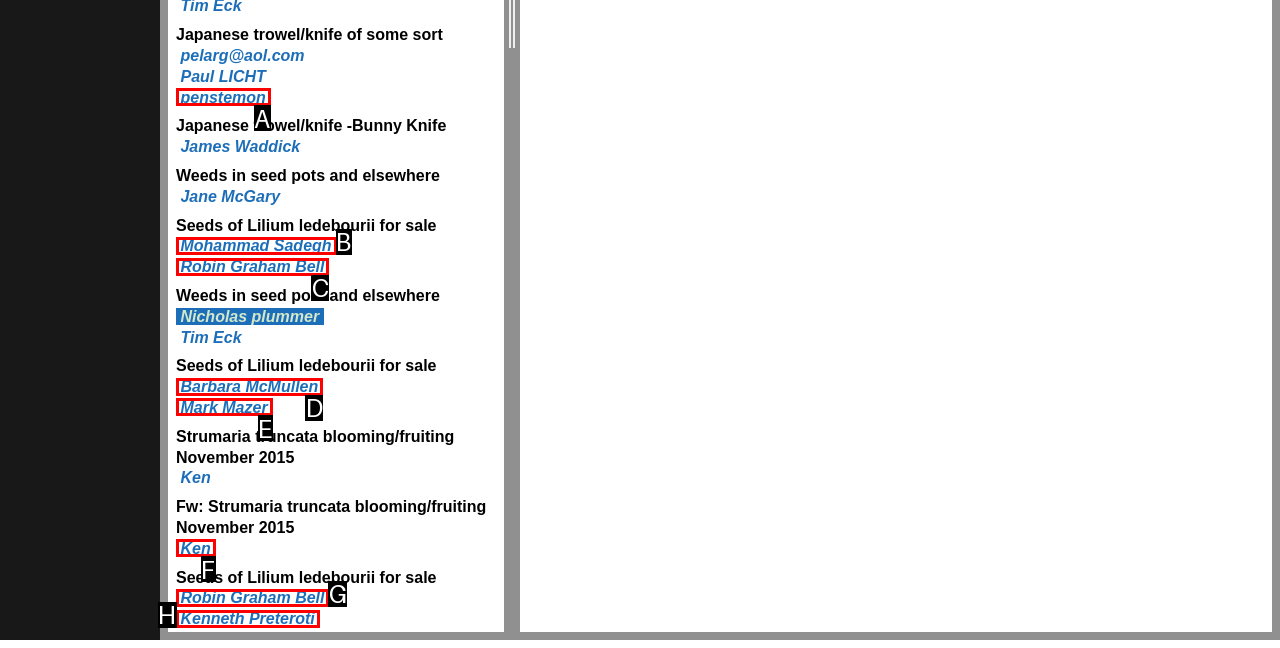Select the option that matches the description: Robin Graham Bell. Answer with the letter of the correct option directly.

C